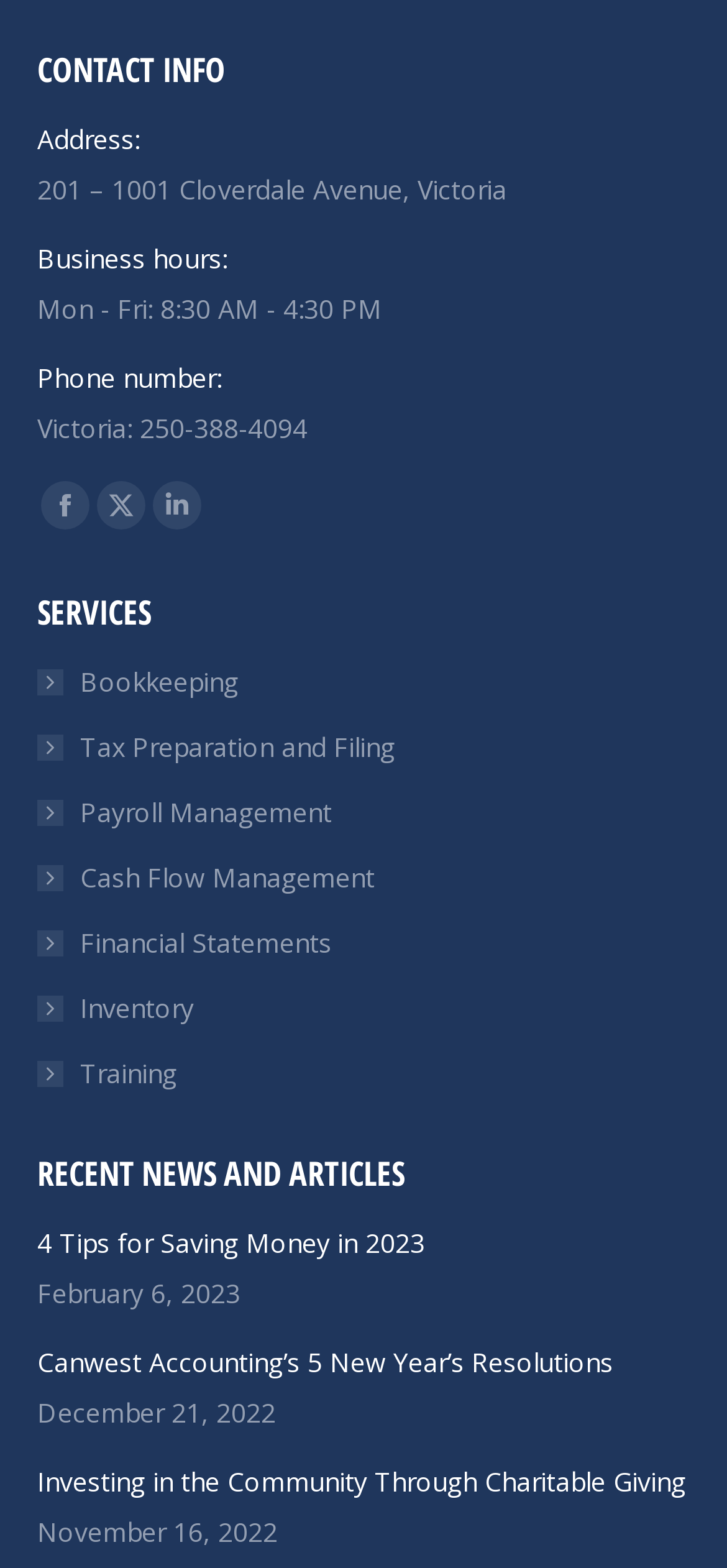What is the phone number for Victoria?
Look at the image and construct a detailed response to the question.

I found the phone number by looking at the 'CONTACT INFO' section, where it says 'Phone number:' followed by the link '250-388-4094'.